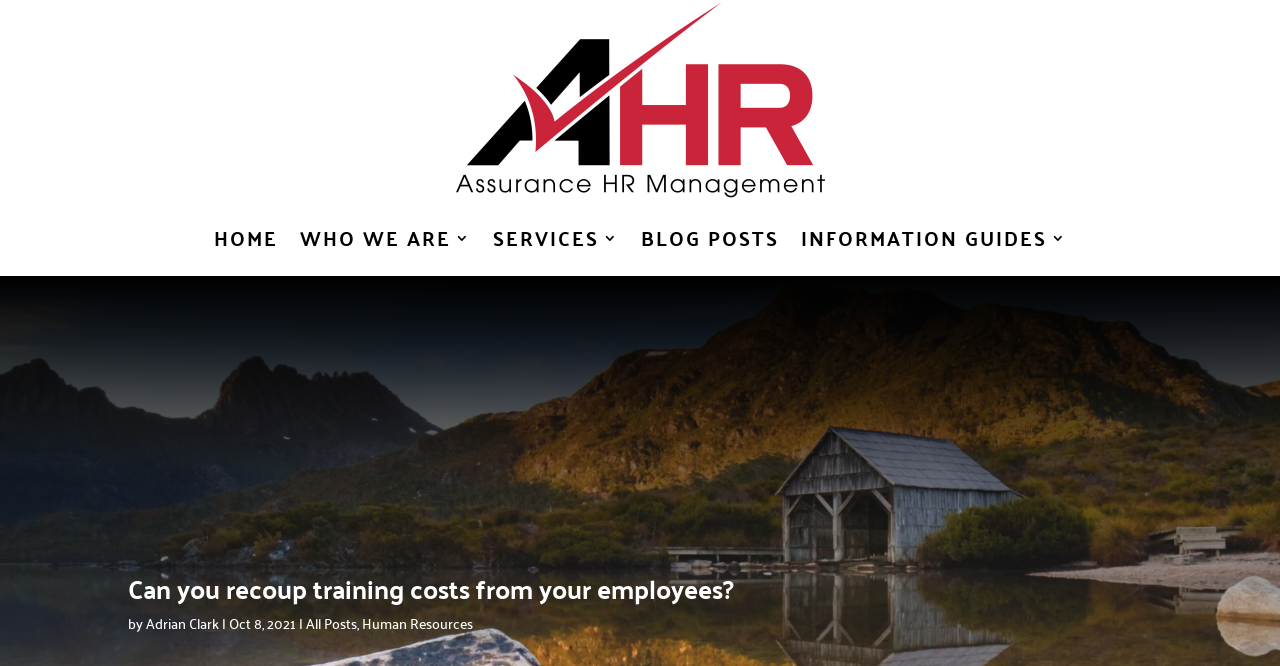Please extract the title of the webpage.

Can you recoup training costs from your employees?